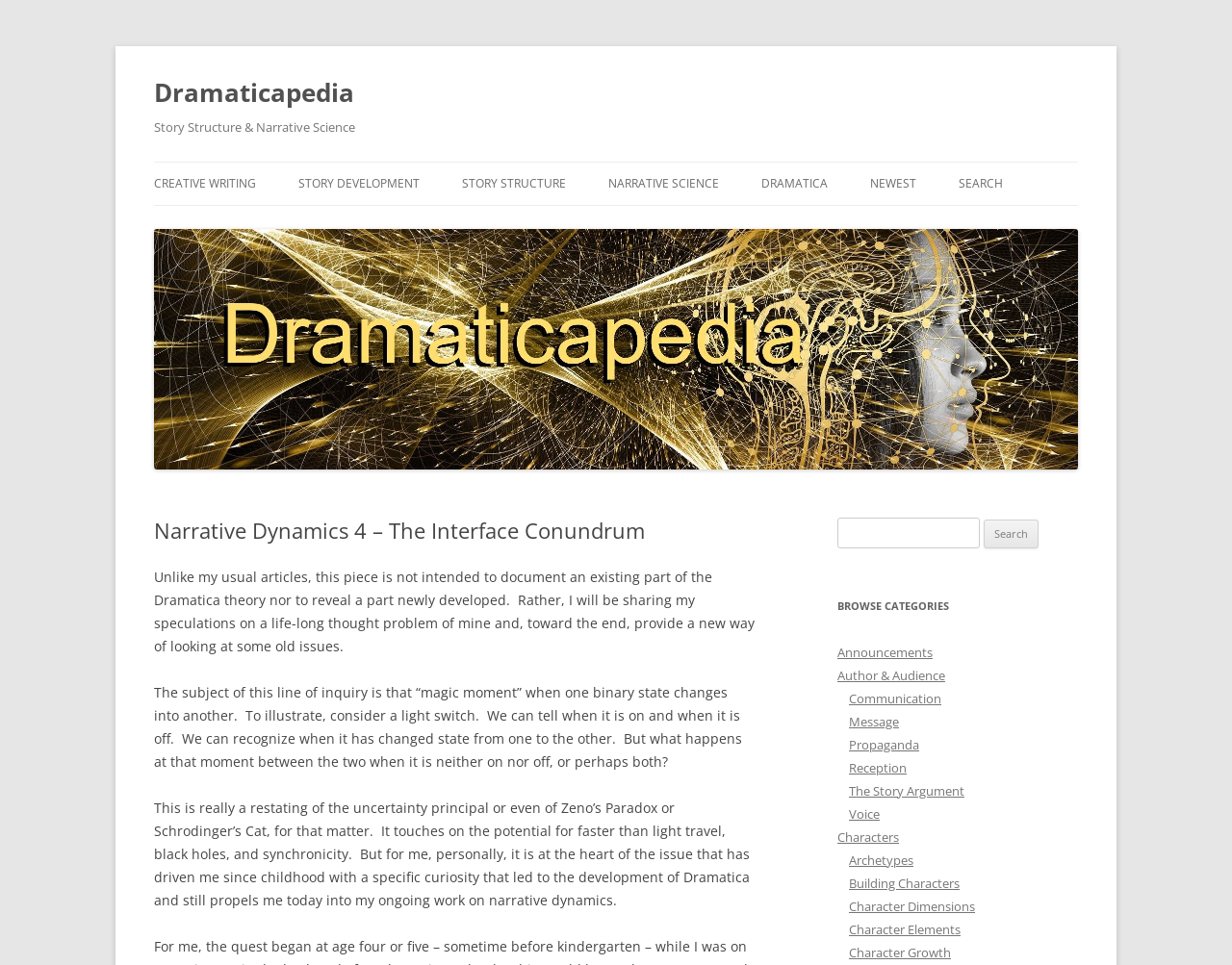Given the element description parent_node: Search for: value="Search", specify the bounding box coordinates of the corresponding UI element in the format (top-left x, top-left y, bottom-right x, bottom-right y). All values must be between 0 and 1.

[0.799, 0.538, 0.843, 0.568]